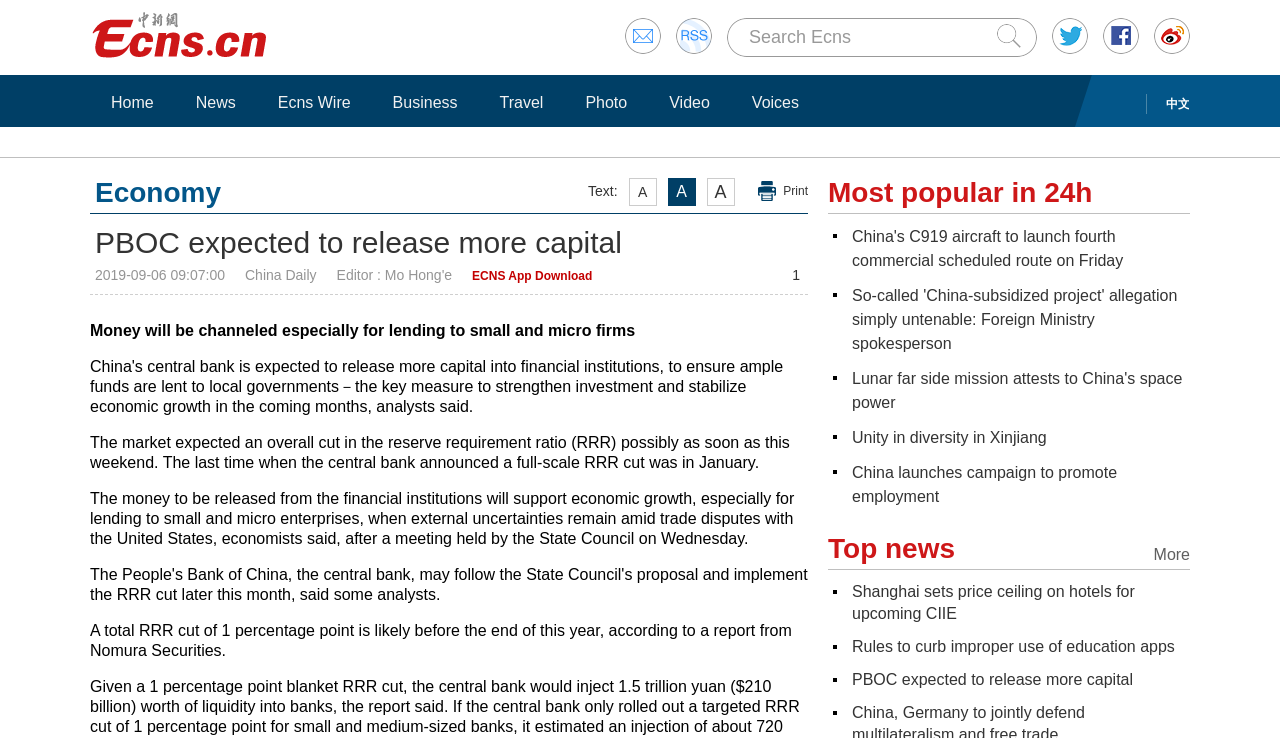What is the purpose of the released capital?
Please describe in detail the information shown in the image to answer the question.

According to the webpage content, the money to be released from the financial institutions will support economic growth, especially for lending to small and micro enterprises, when external uncertainties remain amid trade disputes with the United States.